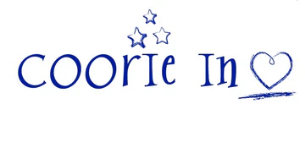Refer to the image and answer the question with as much detail as possible: What is above the letters in the logo?

The caption describes the logo as having whimsical stars above the letters, which adds a sense of magic and warmth to the brand's visual identity.